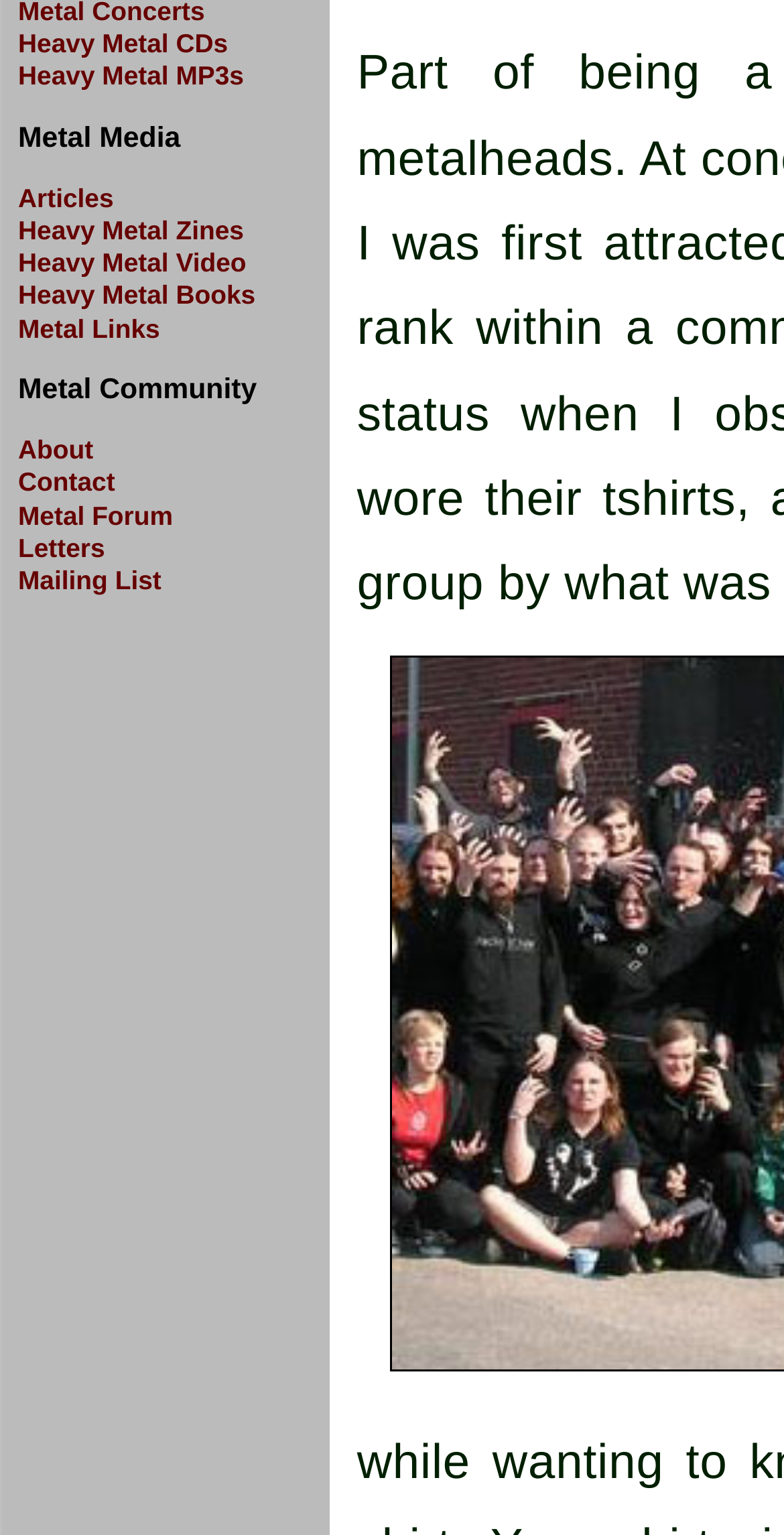Determine the bounding box coordinates for the UI element matching this description: "Mailing List".

[0.023, 0.368, 0.419, 0.389]